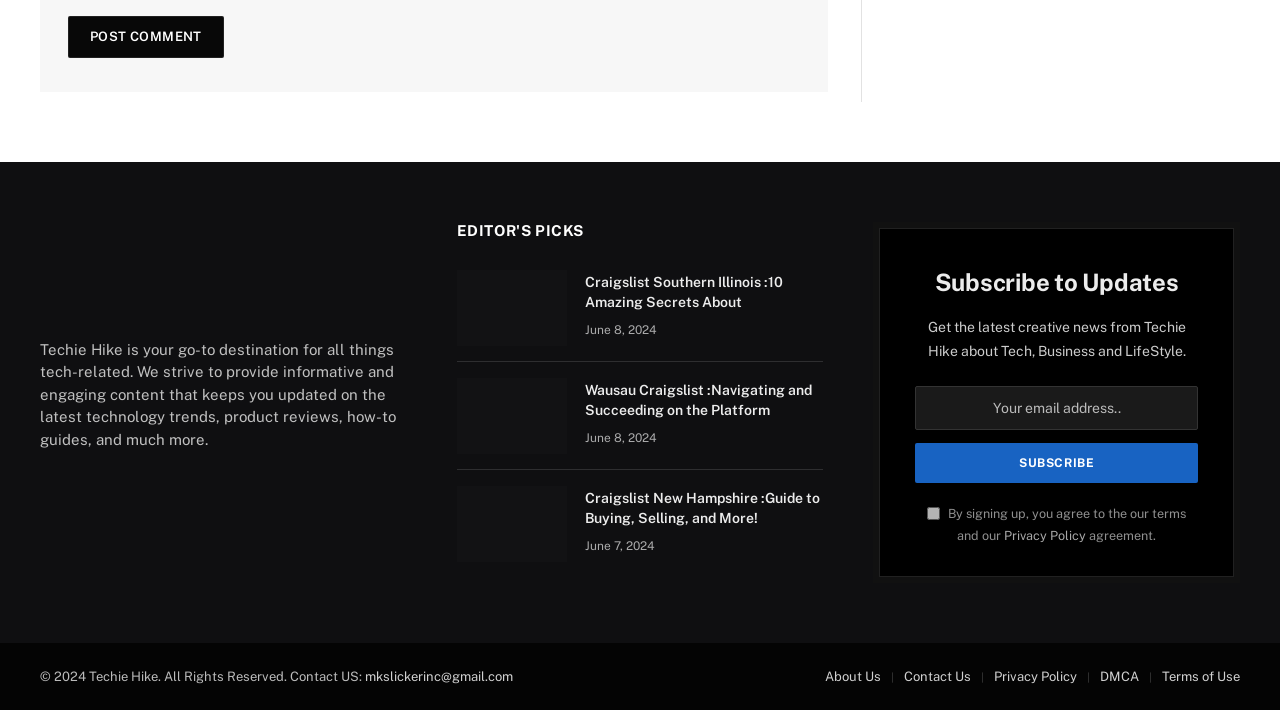Please determine the bounding box coordinates of the element to click on in order to accomplish the following task: "Subscribe to updates". Ensure the coordinates are four float numbers ranging from 0 to 1, i.e., [left, top, right, bottom].

[0.715, 0.624, 0.936, 0.68]